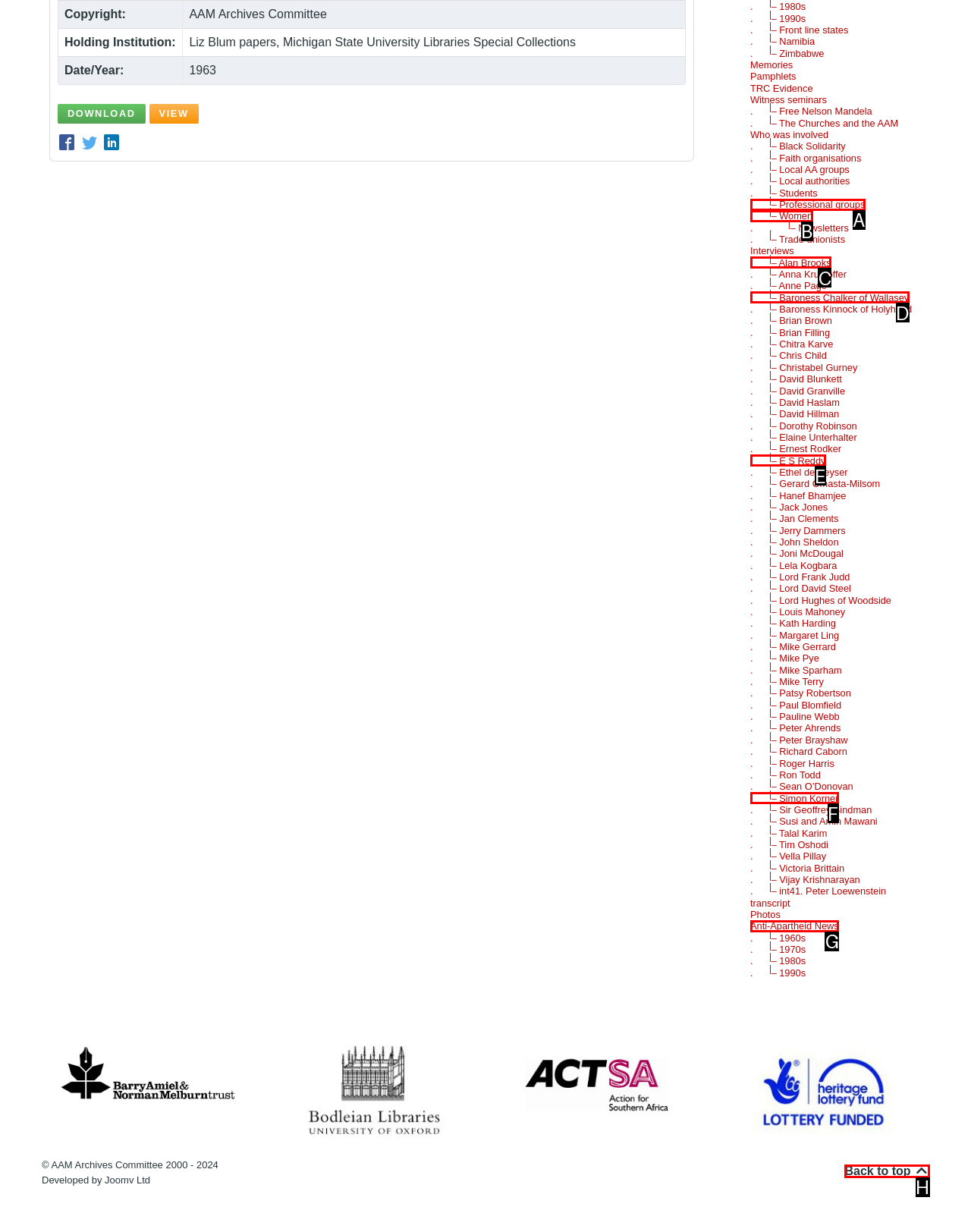Pinpoint the HTML element that fits the description: . |_ E S Reddy
Answer by providing the letter of the correct option.

E